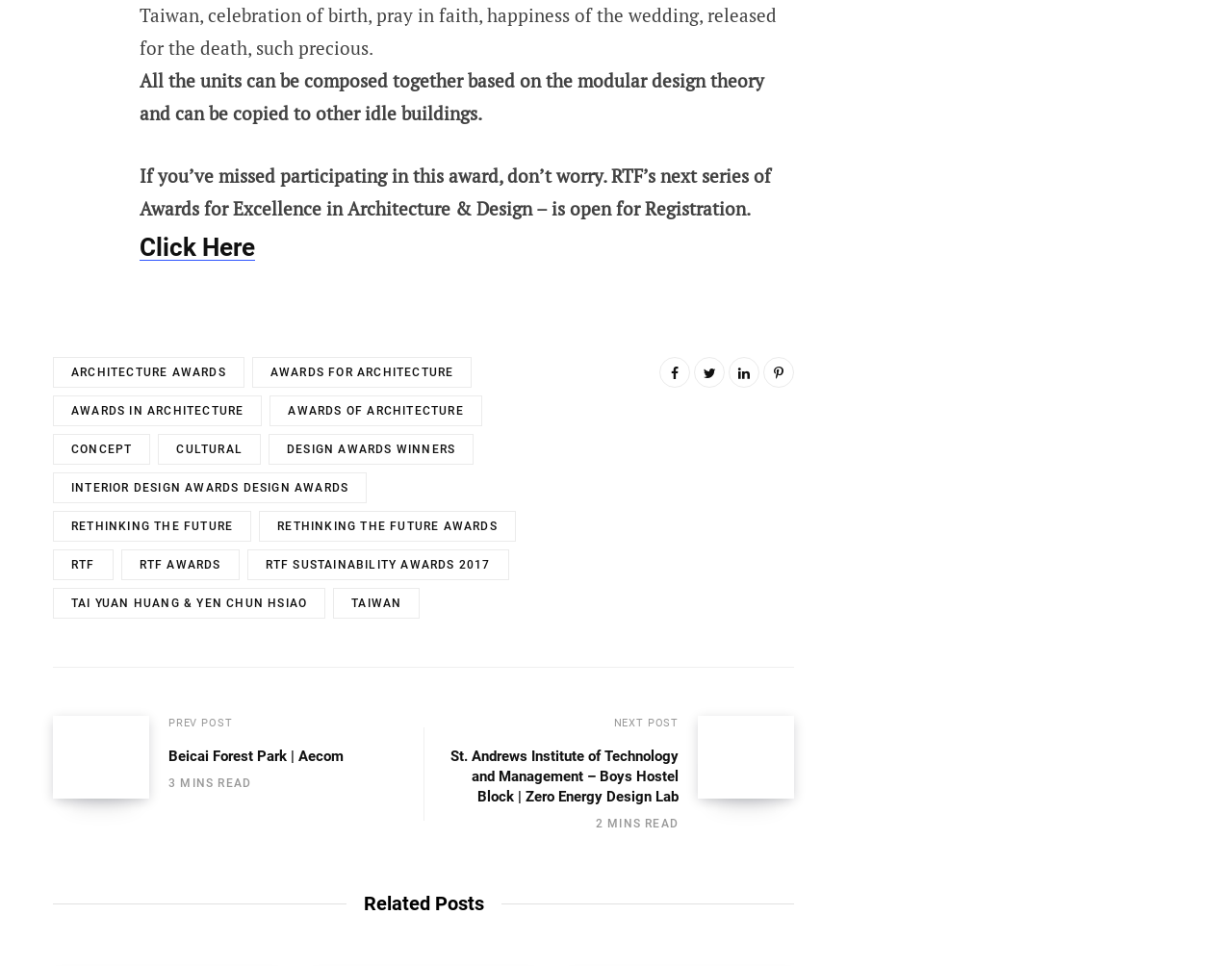Please identify the bounding box coordinates of the element on the webpage that should be clicked to follow this instruction: "Click the 'Share on email' link". The bounding box coordinates should be given as four float numbers between 0 and 1, formatted as [left, top, right, bottom].

None